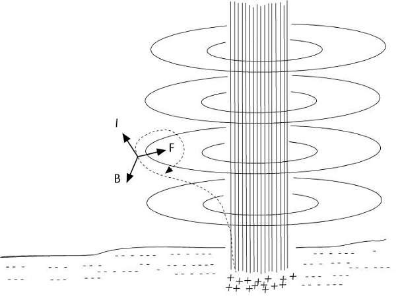What is the purpose of altering the sizes and distances in the illustration?
Answer with a single word or phrase, using the screenshot for reference.

For clarity